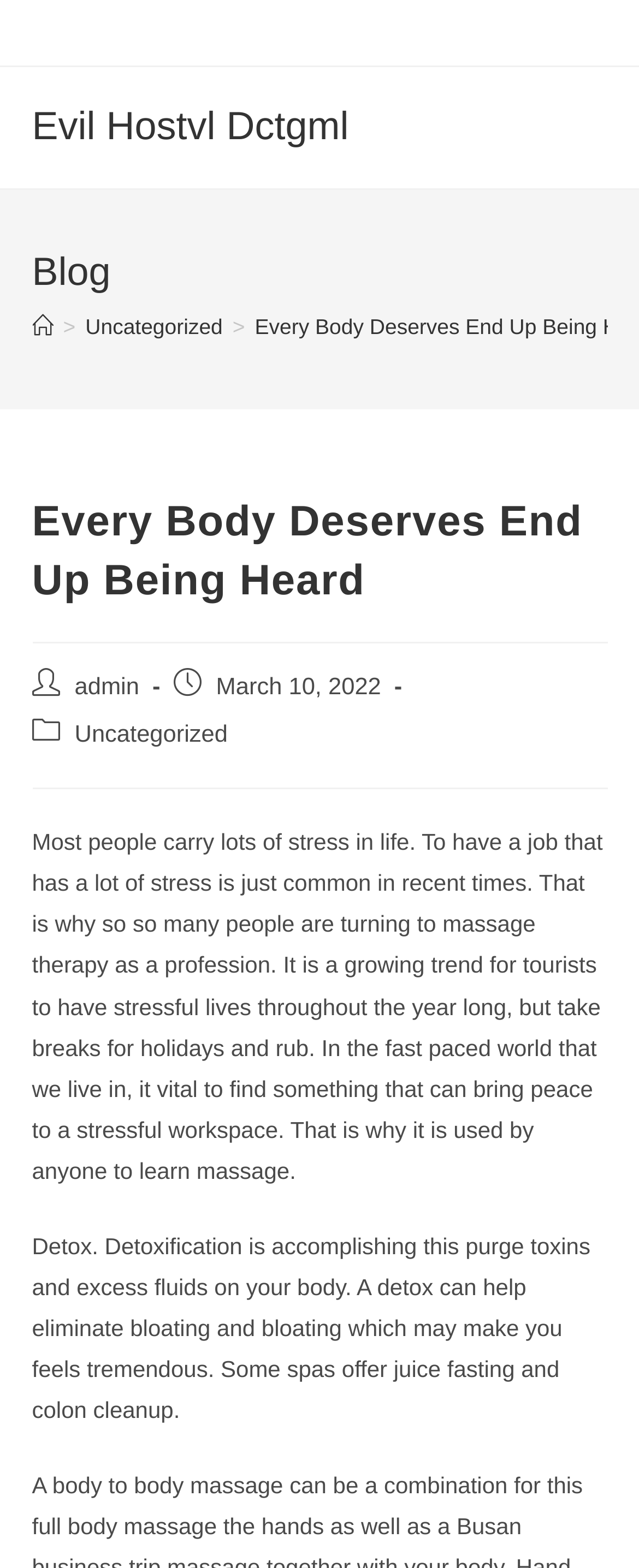Given the following UI element description: "Visit", find the bounding box coordinates in the webpage screenshot.

None